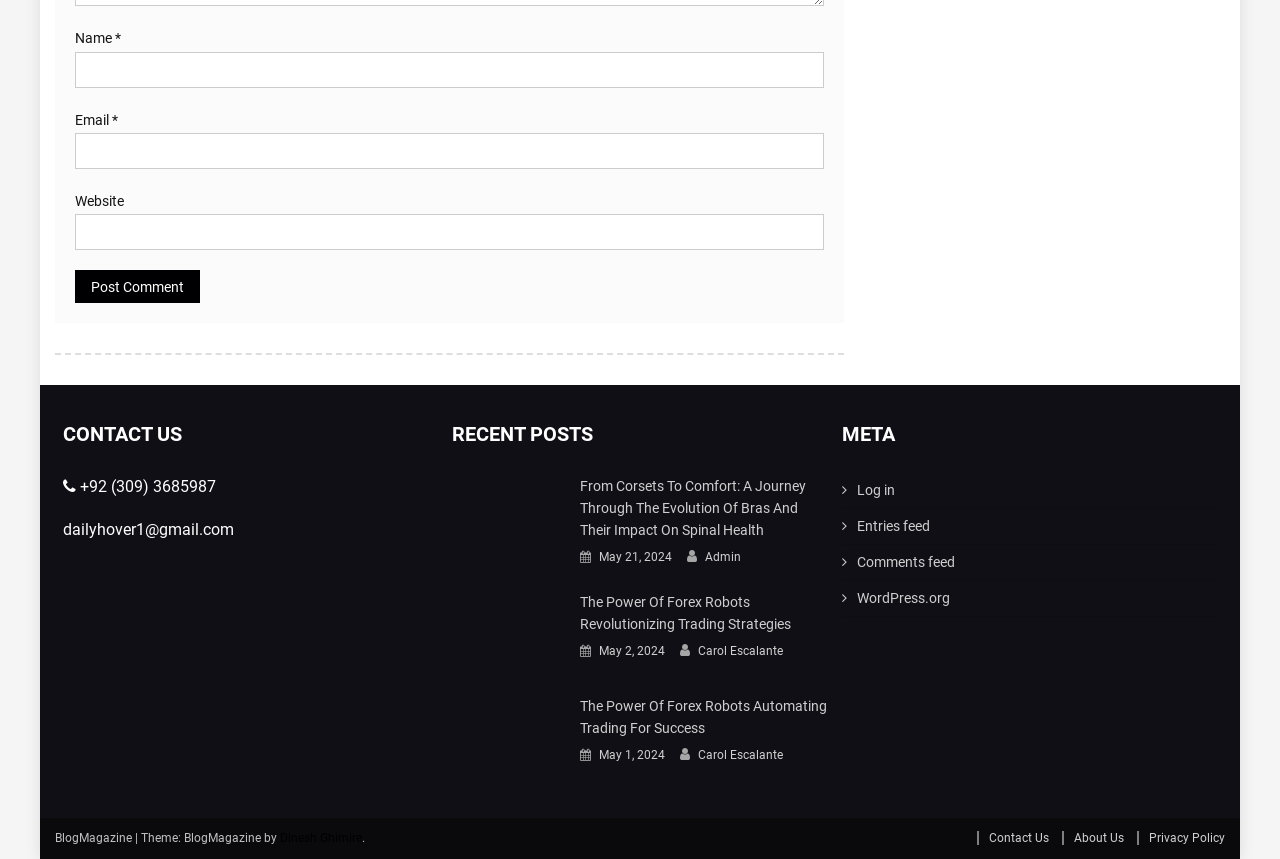What is the topic of the first recent post? Observe the screenshot and provide a one-word or short phrase answer.

Bras